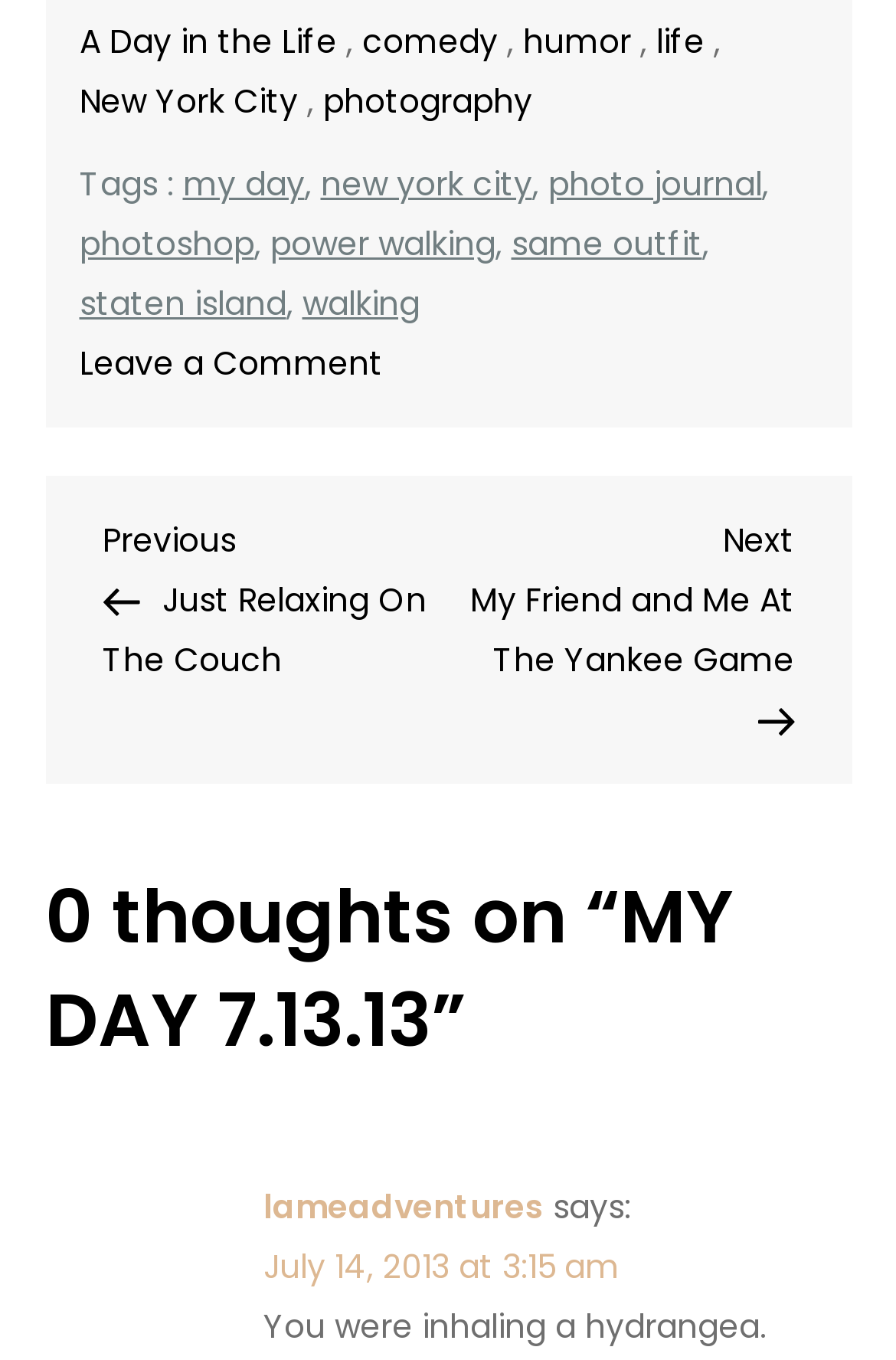Please identify the bounding box coordinates of where to click in order to follow the instruction: "Read 'MY DAY 7.13.13'".

[0.088, 0.25, 0.427, 0.284]